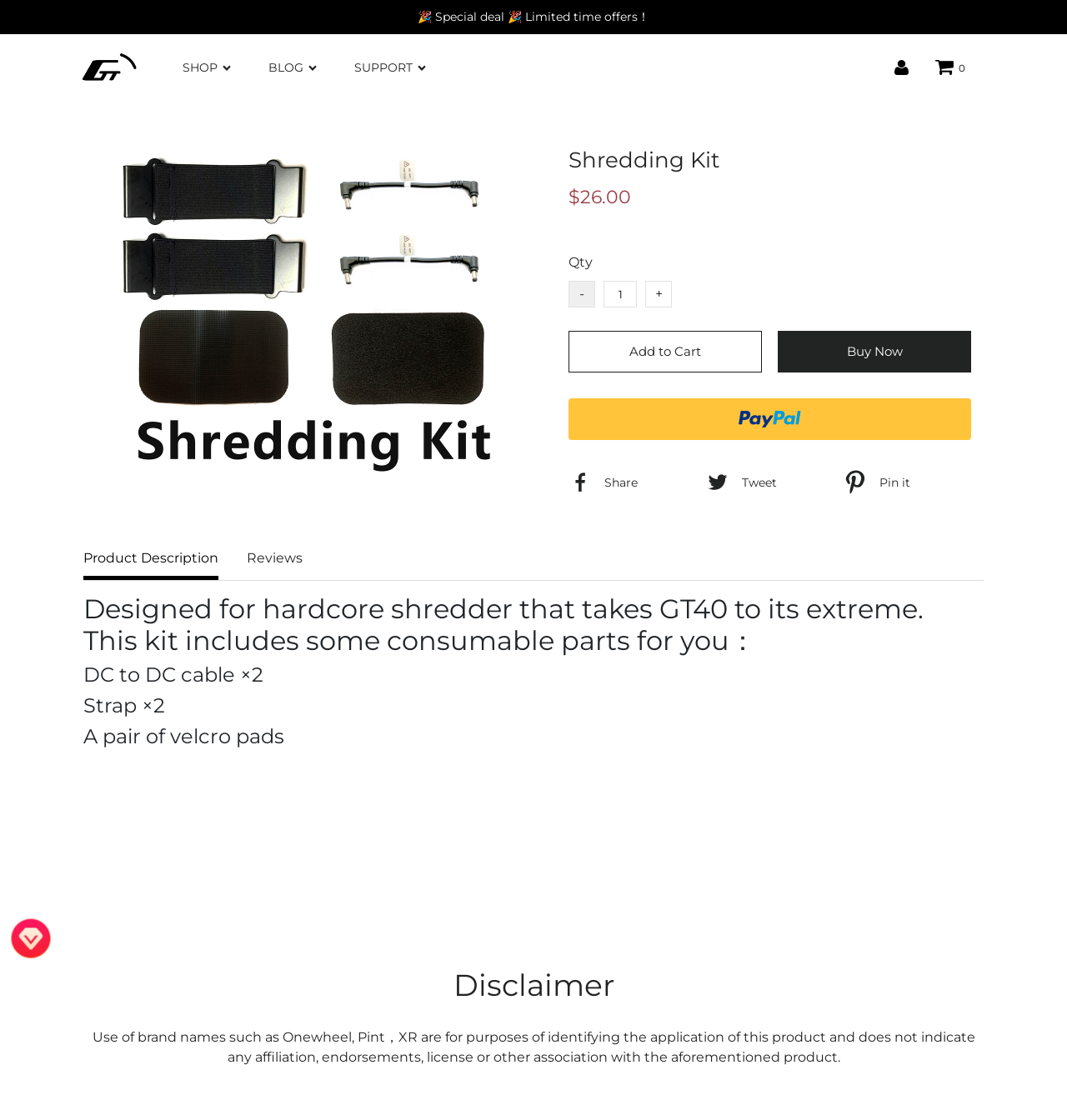Please answer the following question as detailed as possible based on the image: 
What is the name of the kit?

The name of the kit can be found in the heading element with the text 'Shredding Kit' at the top of the webpage.